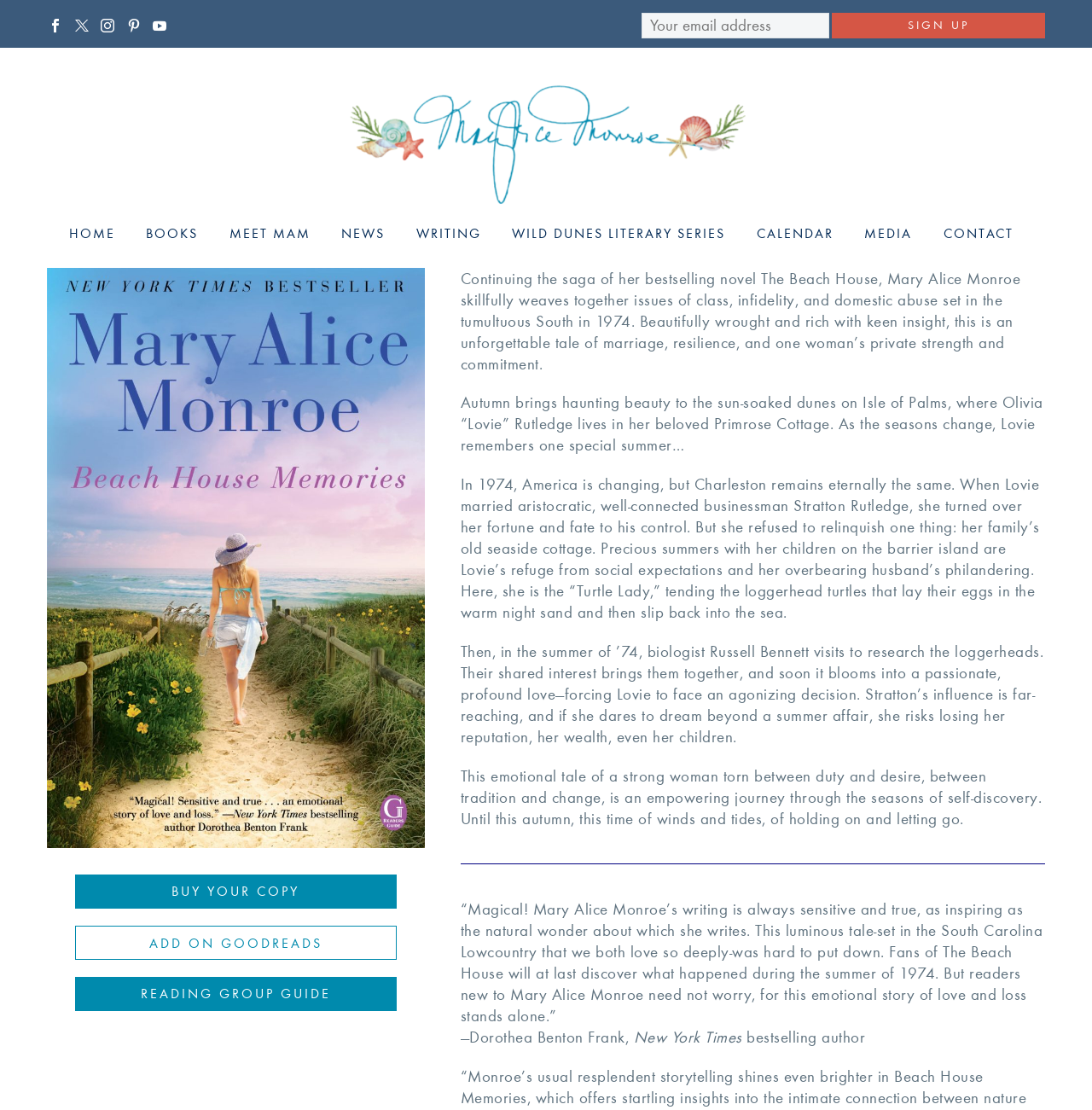What is the author's name?
Give a detailed explanation using the information visible in the image.

I found the author's name 'Mary Alice Monroe' mentioned multiple times on the webpage, including in the image captions and the text descriptions.